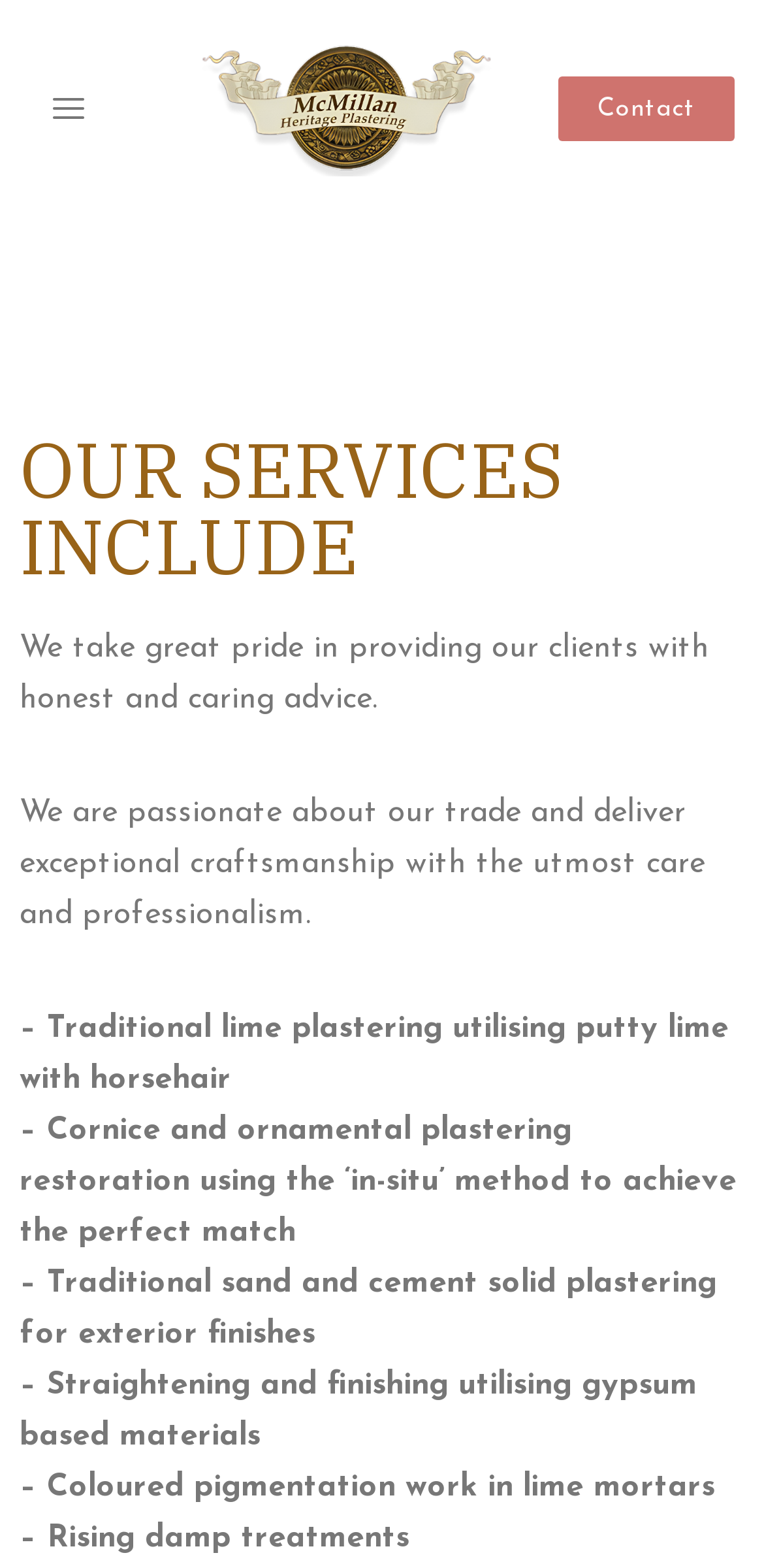Provide a brief response to the question below using one word or phrase:
What is the method used for cornice and ornamental plastering restoration?

In-situ method